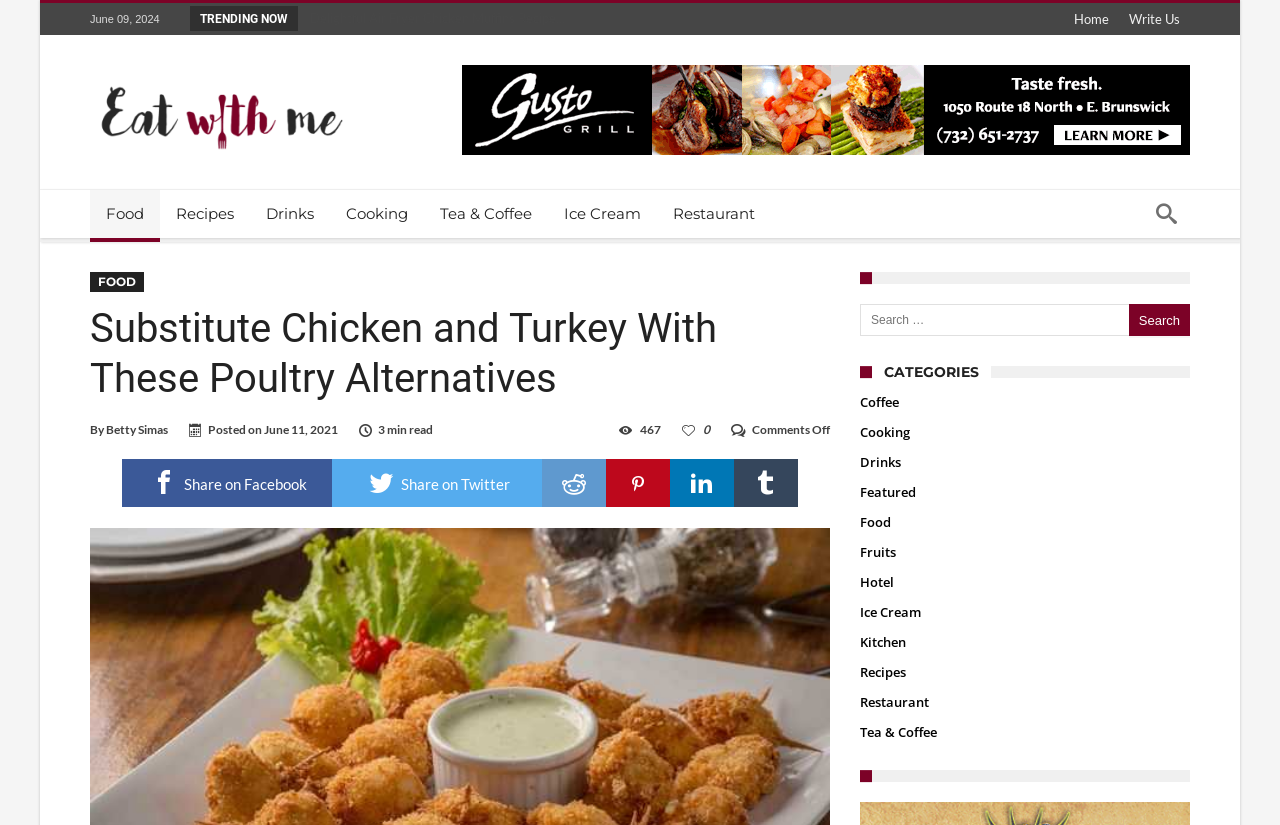Examine the image carefully and respond to the question with a detailed answer: 
What are the social media platforms available for sharing the article?

The social media platforms available for sharing the article can be found in the header section of the webpage, where there are icons and links to share the article on Facebook, Twitter, Reddit, Pinterest, Linkedin, and Tumblr.